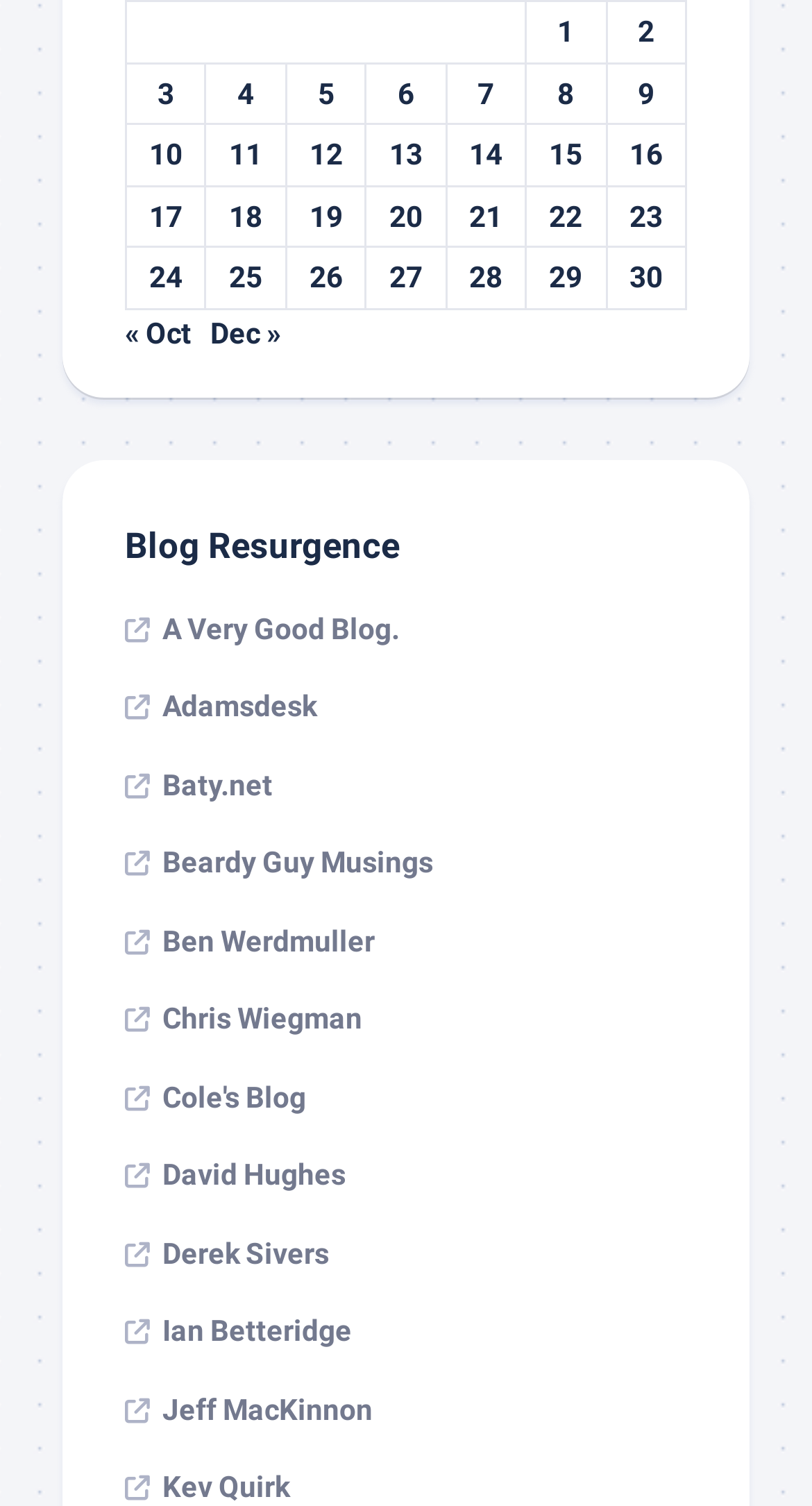Pinpoint the bounding box coordinates of the clickable element to carry out the following instruction: "Go to 'Previous' month."

[0.154, 0.21, 0.236, 0.232]